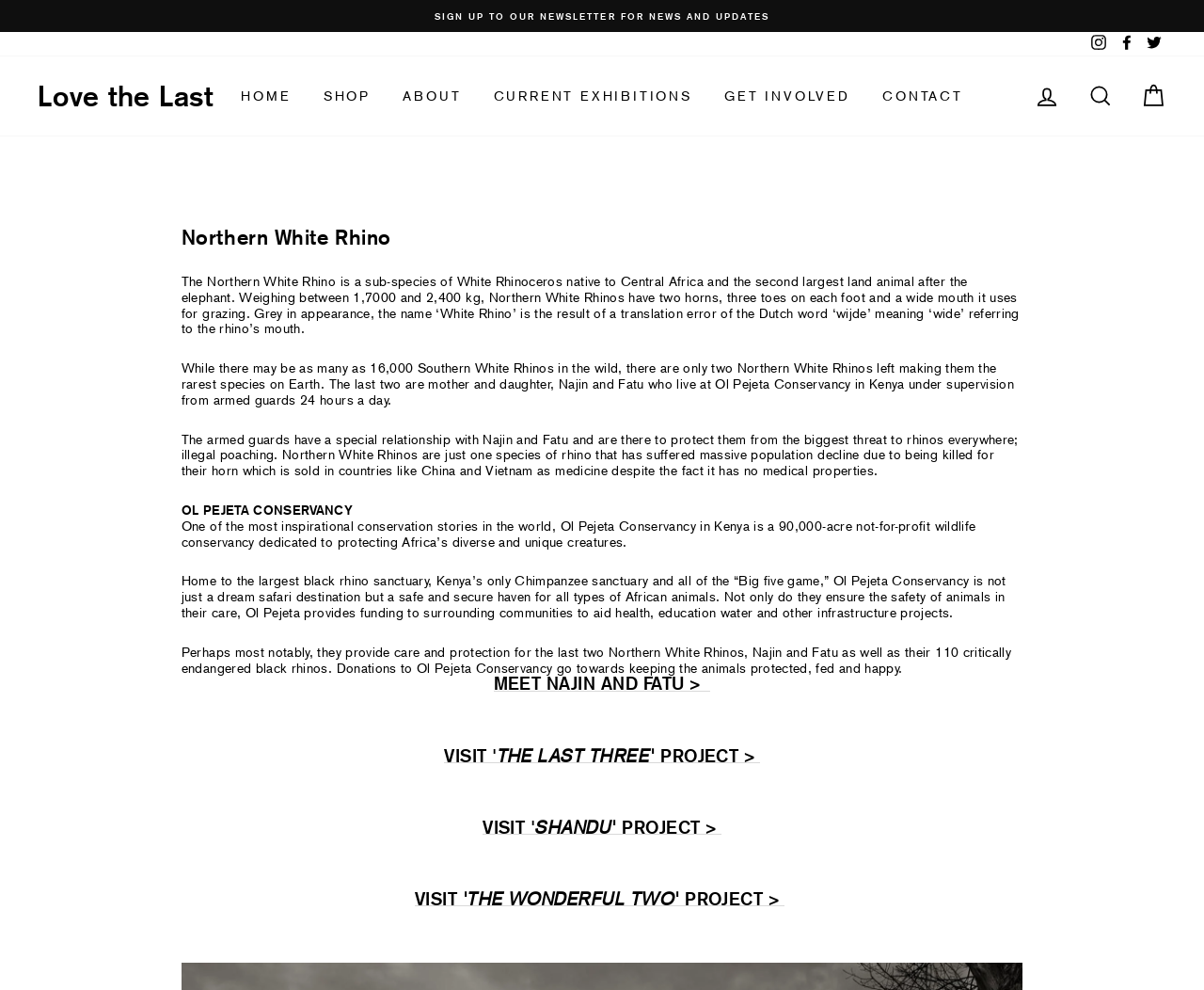Determine the bounding box coordinates of the element that should be clicked to execute the following command: "Visit Instagram".

[0.903, 0.033, 0.923, 0.057]